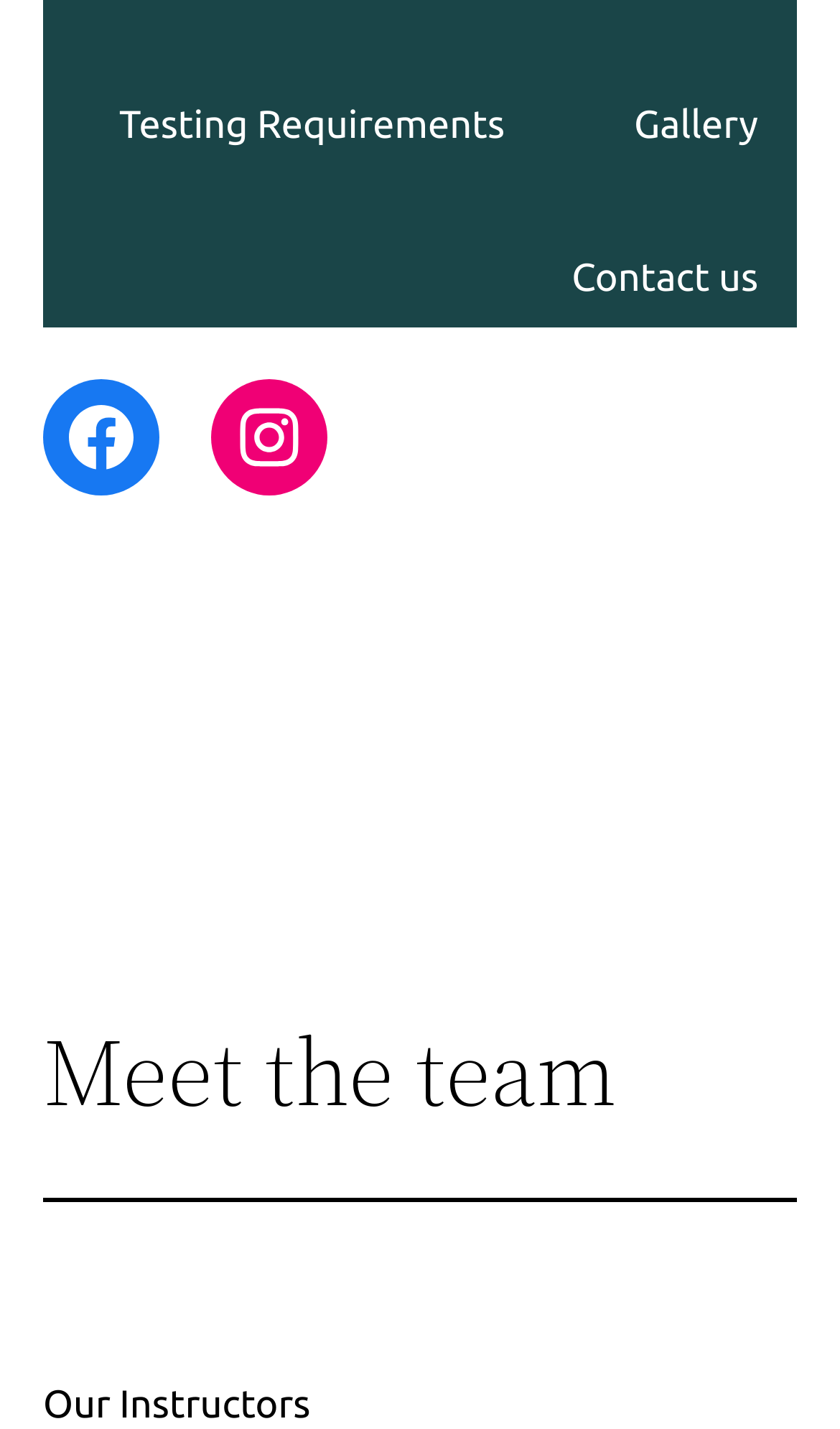Identify the bounding box for the given UI element using the description provided. Coordinates should be in the format (top-left x, top-left y, bottom-right x, bottom-right y) and must be between 0 and 1. Here is the description: DOCUMENTATION

None